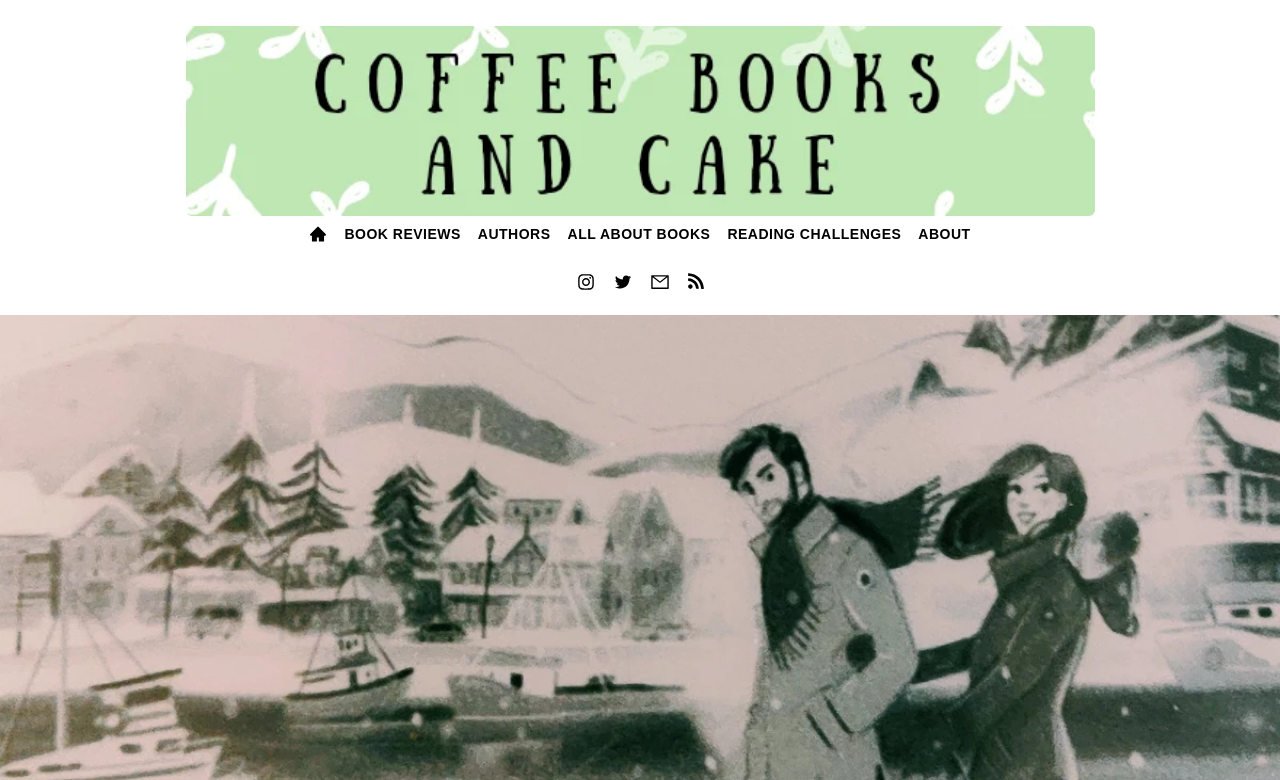Analyze and describe the webpage in a detailed narrative.

The webpage is titled "Alaskan Holiday by Debbie Macomber | Coffee, Books and Cake". At the top, there is a heading with the same title, which is also a link. Below the heading, there is a vertical menu with five menu items: "Home", "books", "authors", "all about books", and "reading challenges". Each menu item has a link and a brief description, such as "BOOK REVIEWS" for the "books" menu item. 

To the right of the main menu, there is another vertical menu with four menu items: "instagram", "twitter", "email", and "rss". Each of these menu items has a link and an image. 

The webpage appears to be a blog or a personal website, with a focus on books and reading. The title suggests that the webpage may be discussing a specific book, "Alaskan Holiday" by Debbie Macomber.